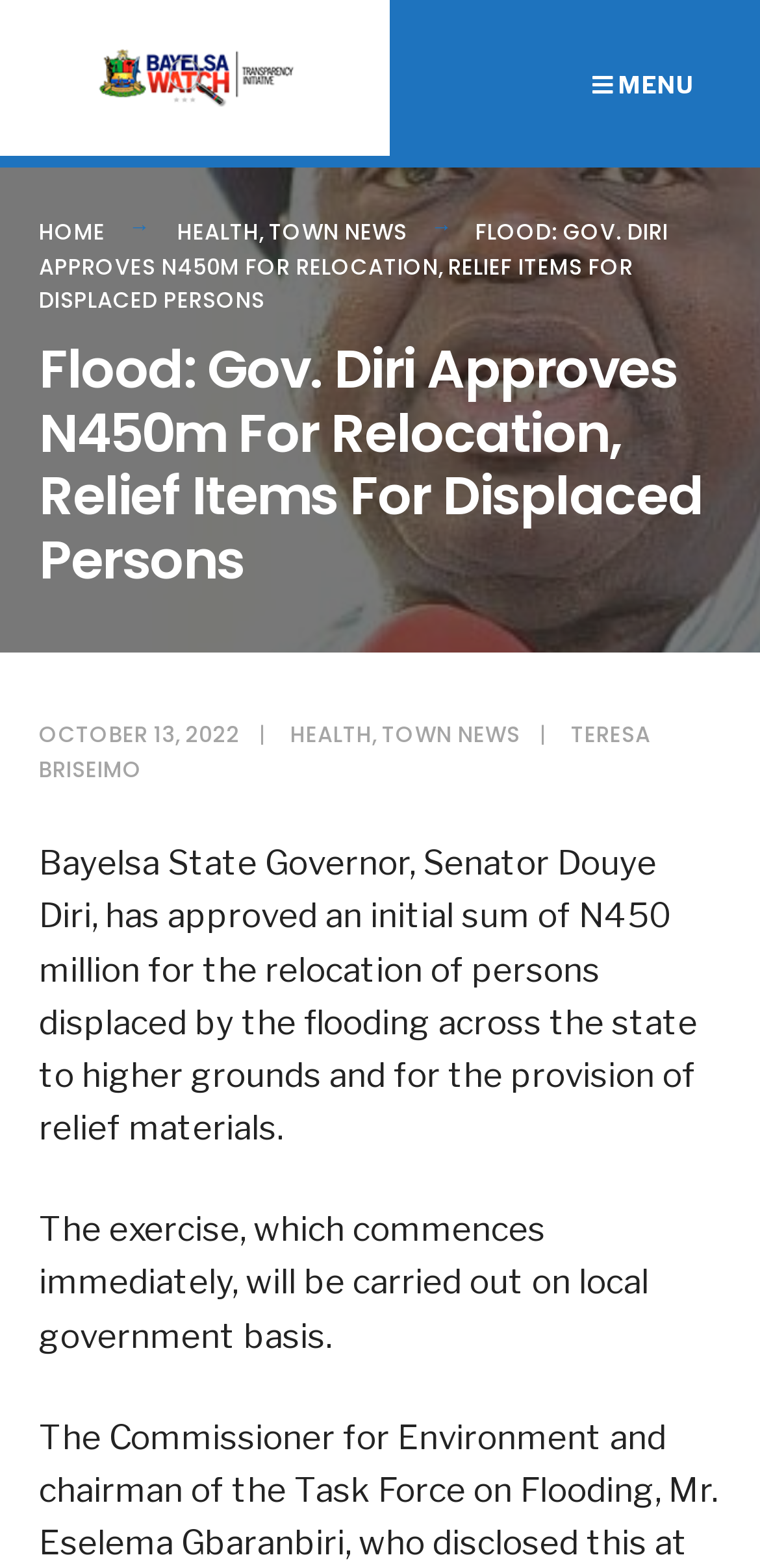Summarize the webpage with a detailed and informative caption.

The webpage appears to be a news article from BayelsaWatch, with a focus on a recent flood-related event. At the top left of the page, there is a link to skip to the content, followed by the BayelsaWatch logo, which is an image. To the right of the logo, there is a menu icon labeled "MENU".

Below the top section, there is a navigation menu with links to "HOME", "HEALTH", and "TOWN NEWS", separated by commas. The main article title, "FLOOD: GOV. DIRI APPROVES N450M FOR RELOCATION, RELIEF ITEMS FOR DISPLACED PERSONS", is displayed prominently in a larger font size.

Under the title, there is a heading with the same text, followed by the date "OCTOBER 13, 2022". Below the date, there are links to "HEALTH" and "TOWN NEWS", separated by a vertical bar. To the right of these links, there is a link to the author's name, "TERESA BRISEIMO".

The main article content is divided into two paragraphs. The first paragraph describes the Bayelsa State Governor's approval of N450 million for the relocation of persons displaced by the flooding and the provision of relief materials. The second paragraph explains that the exercise will be carried out on a local government basis.

At the top right of the page, there is a search bar with a placeholder text "I am looking for...". The search bar has a button labeled "Search" and a link to close the search window.